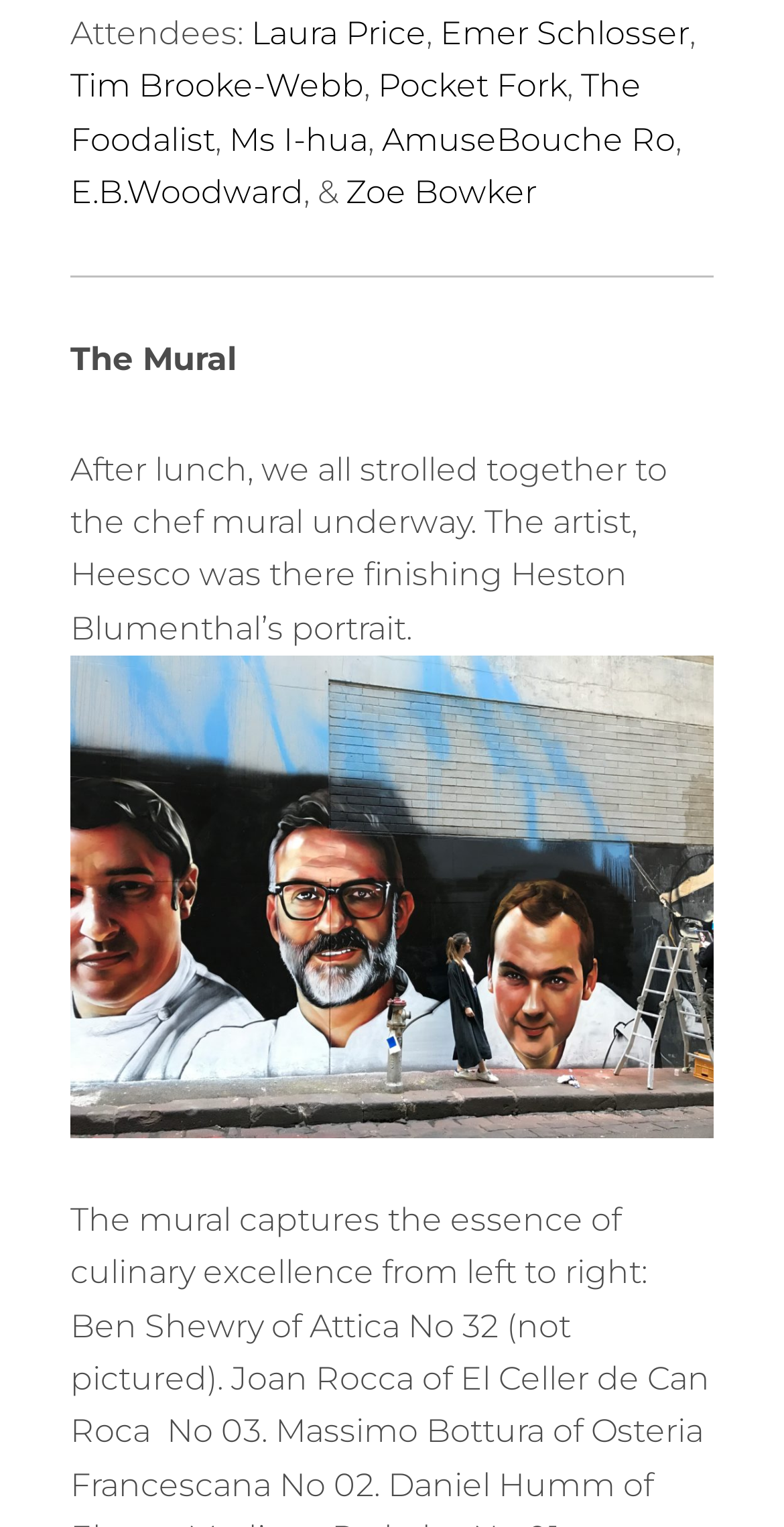Determine the bounding box coordinates of the clickable region to follow the instruction: "Read about The Mural".

[0.09, 0.223, 0.303, 0.248]